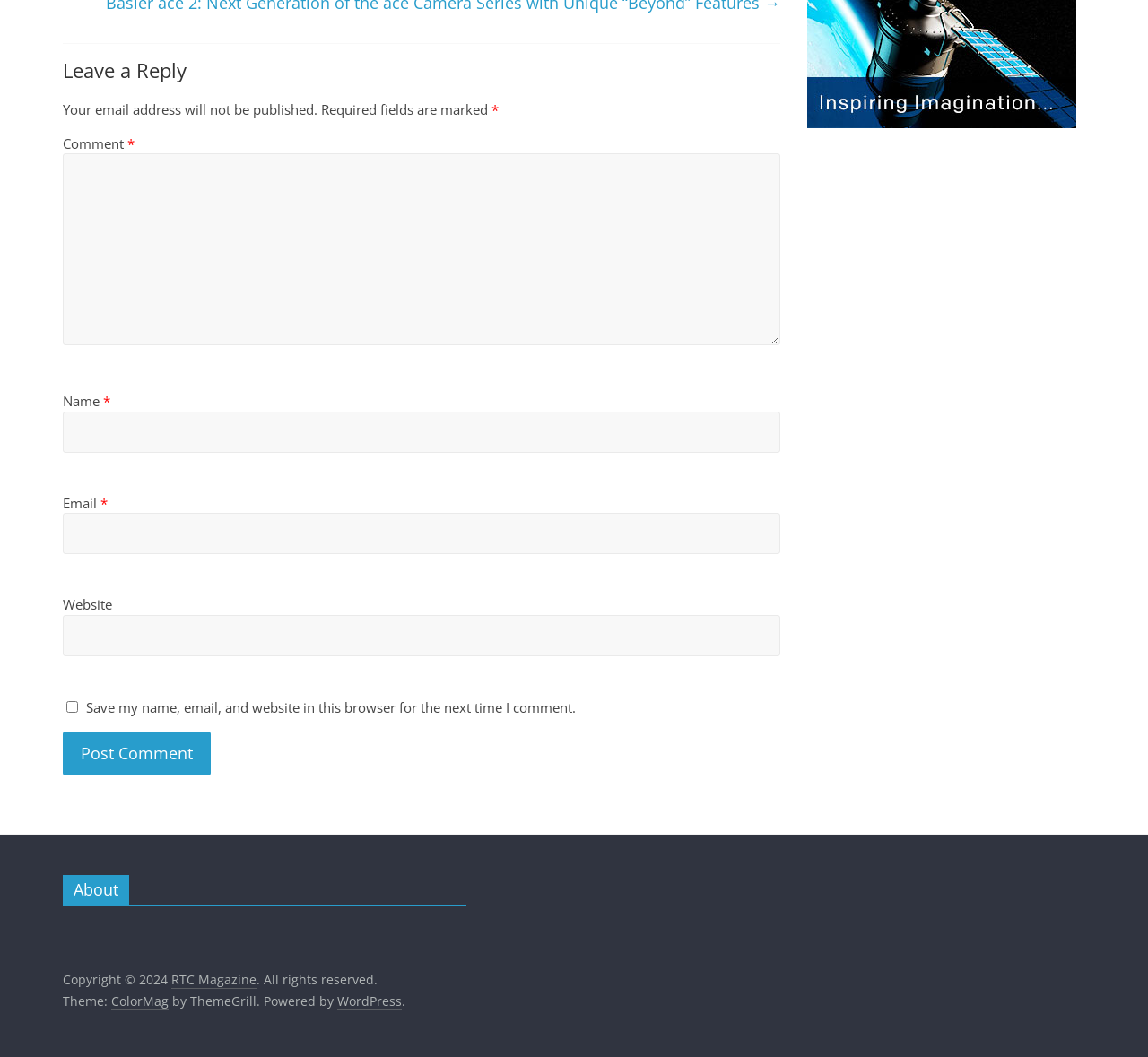Kindly determine the bounding box coordinates of the area that needs to be clicked to fulfill this instruction: "Go to About".

None